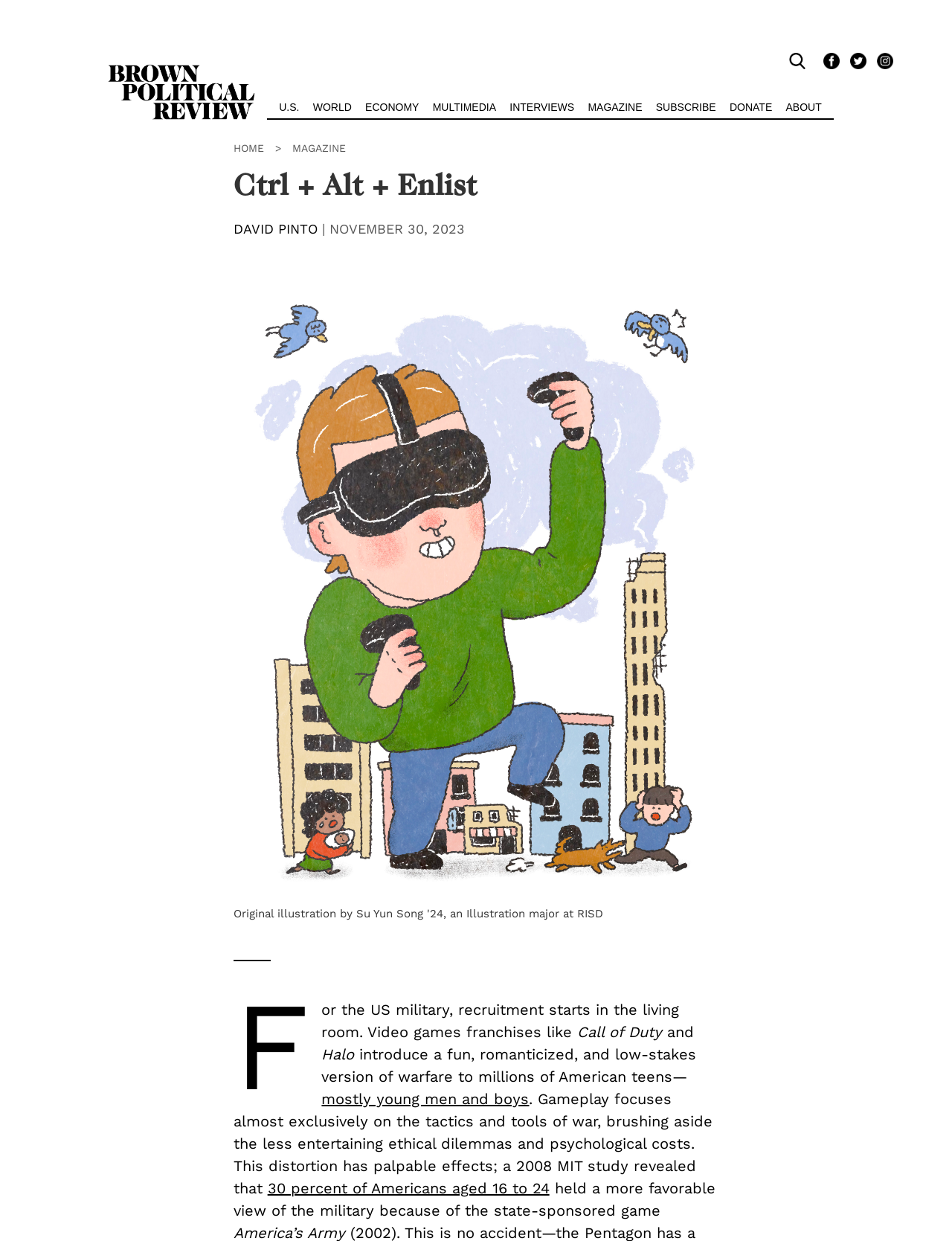Calculate the bounding box coordinates of the UI element given the description: "parent_node: U.S. title="Brown Political Review"".

[0.101, 0.043, 0.28, 0.073]